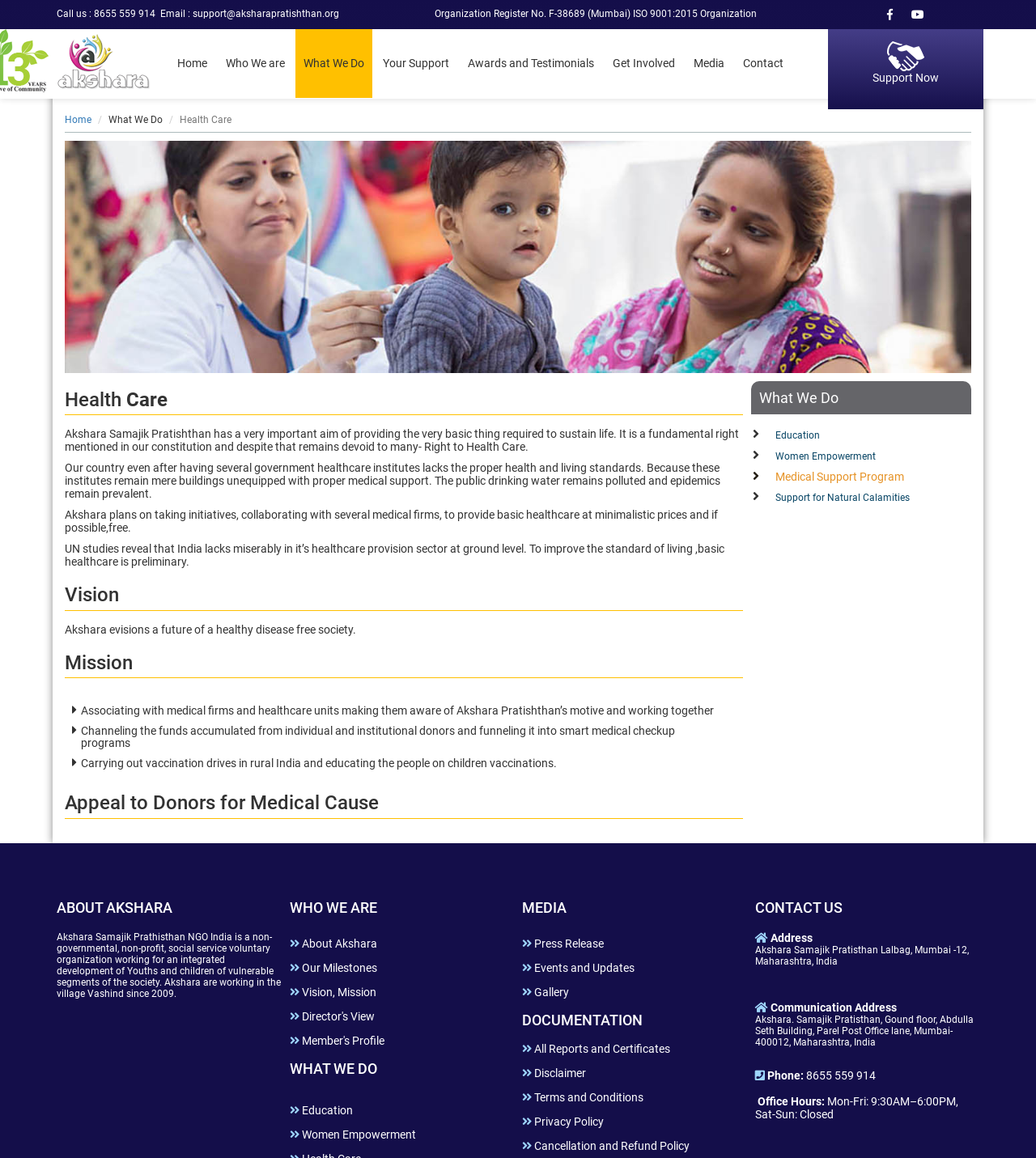Based on the element description: "Awards and Testimonials", identify the bounding box coordinates for this UI element. The coordinates must be four float numbers between 0 and 1, listed as [left, top, right, bottom].

[0.444, 0.025, 0.581, 0.085]